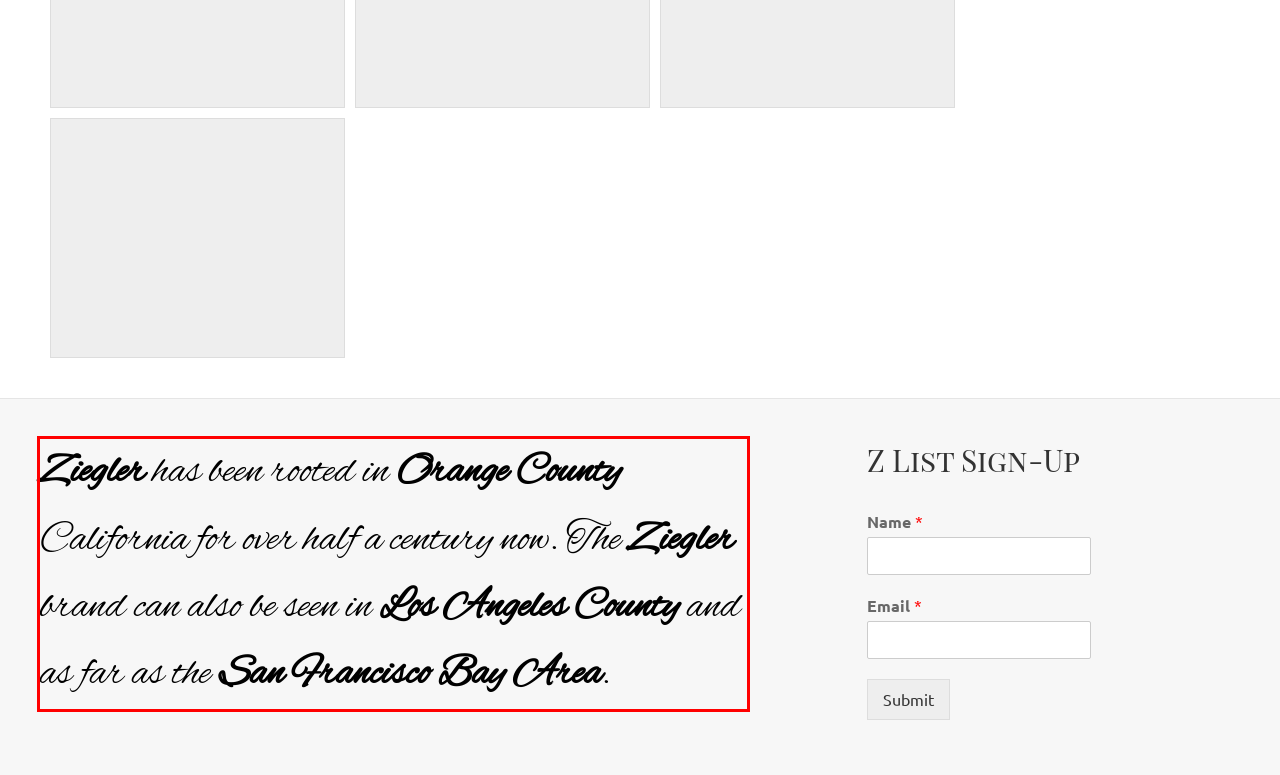Identify the text inside the red bounding box on the provided webpage screenshot by performing OCR.

Ziegler has been rooted in Orange County California for over half a century now. The Ziegler brand can also be seen in Los Angeles County and as far as the San Francisco Bay Area.